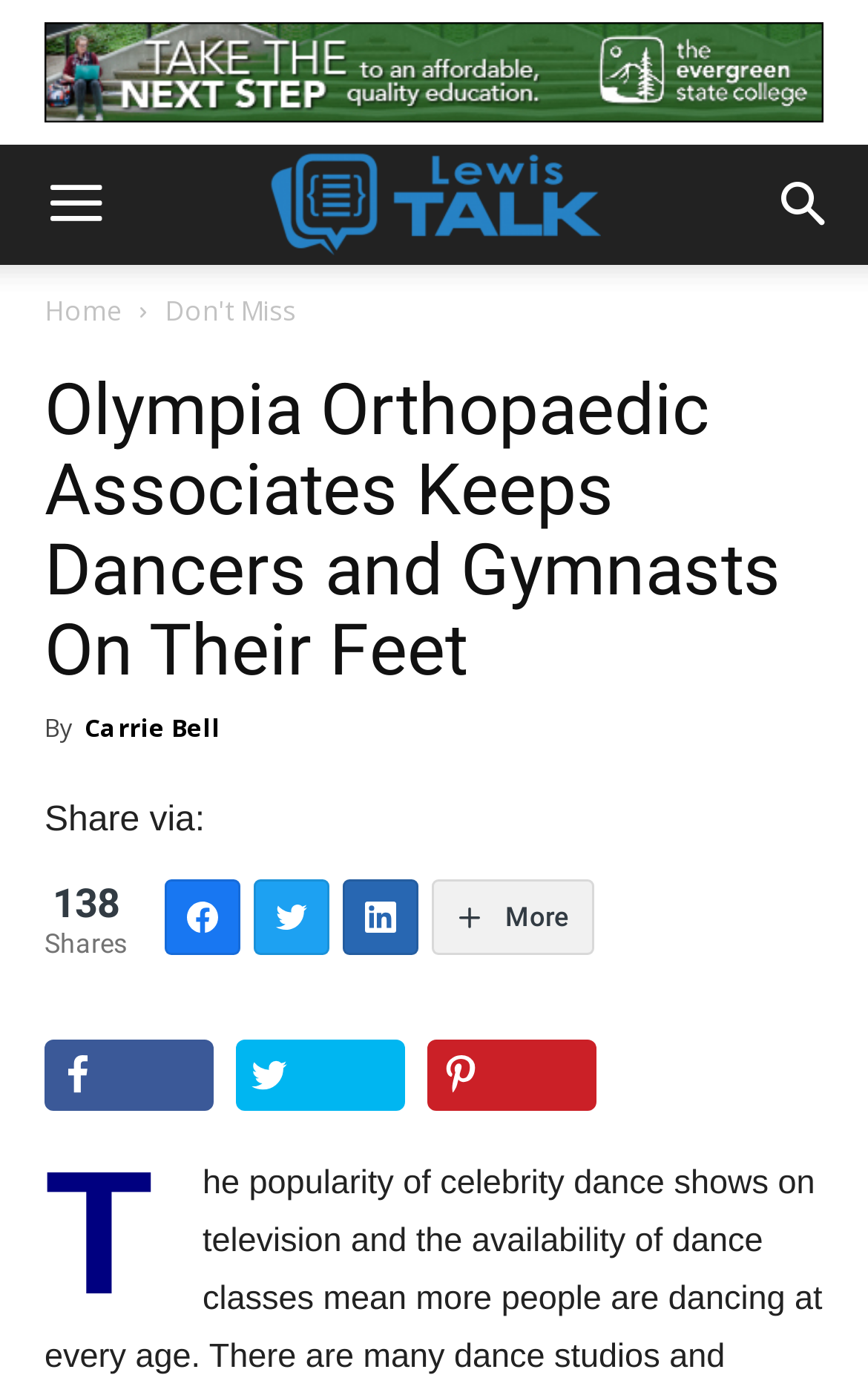What is the name of the organization mentioned in the article?
Analyze the image and provide a thorough answer to the question.

The name of the organization is mentioned in the main heading and is also the title of the webpage. It is likely the main subject of the article.